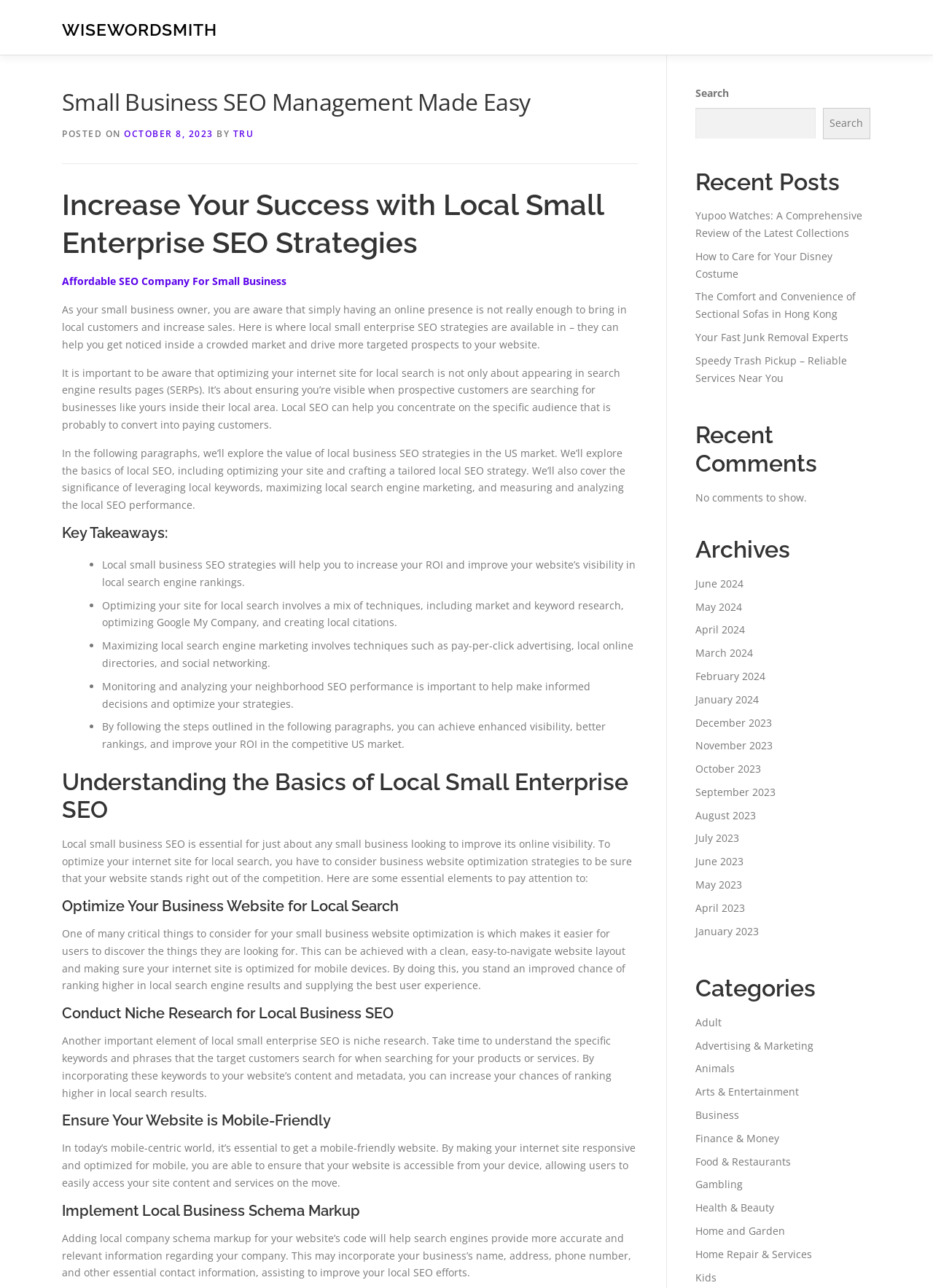Can you specify the bounding box coordinates for the region that should be clicked to fulfill this instruction: "Read the 'Recent Posts'".

[0.745, 0.131, 0.933, 0.152]